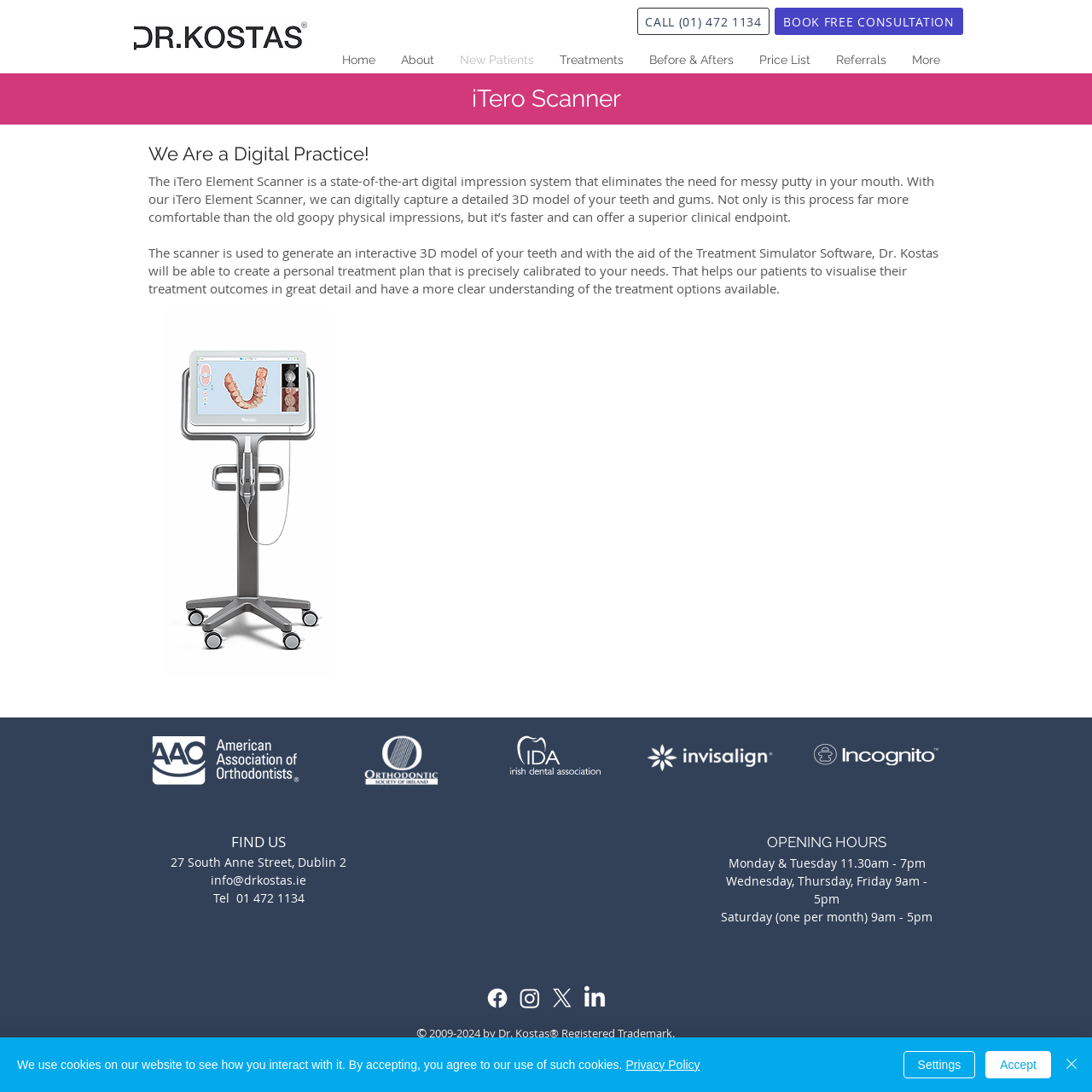From the given element description: "Website Privacy Policy", find the bounding box for the UI element. Provide the coordinates as four float numbers between 0 and 1, in the order [left, top, right, bottom].

[0.565, 0.953, 0.668, 0.967]